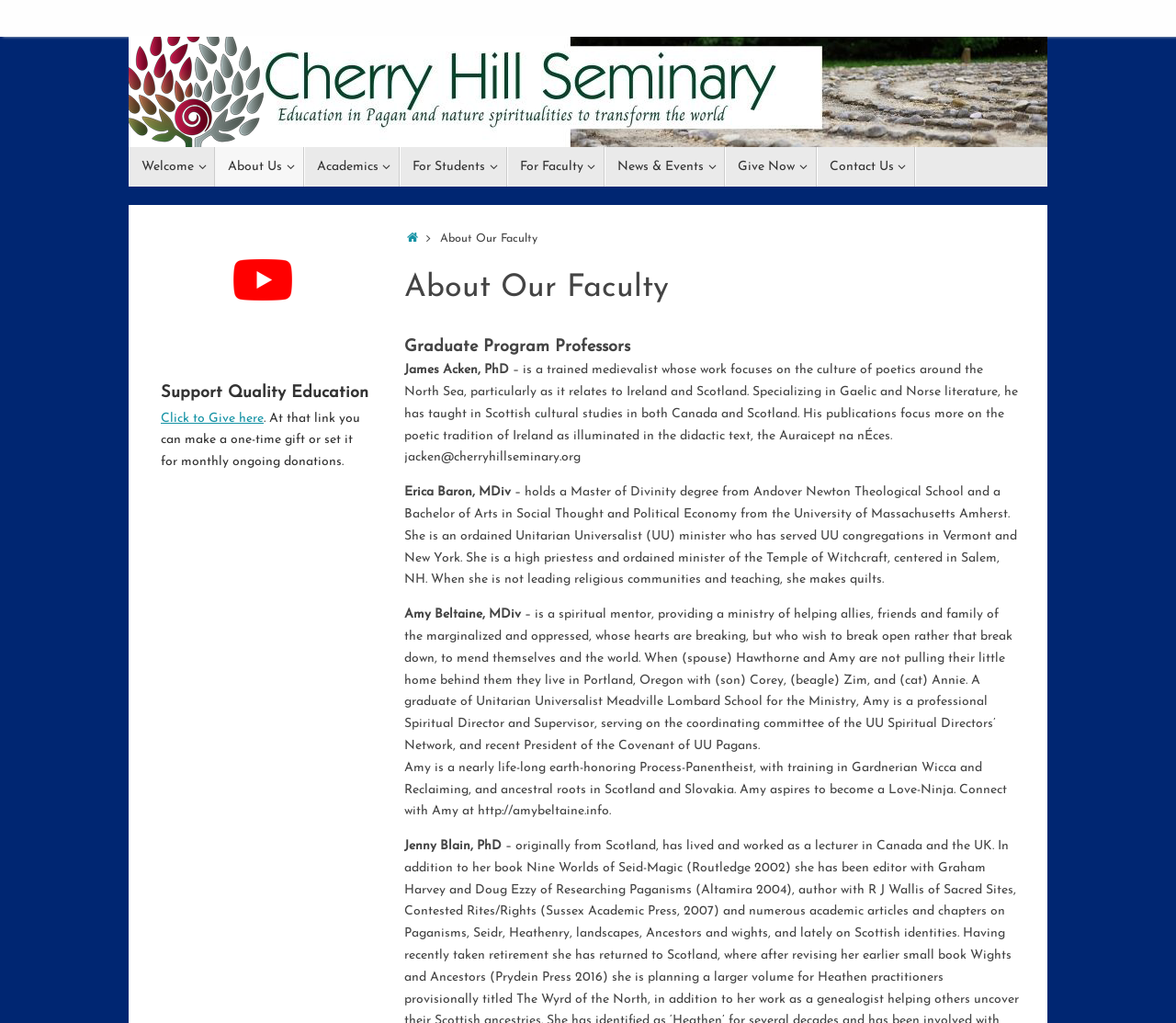Pinpoint the bounding box coordinates of the element that must be clicked to accomplish the following instruction: "Click on the 'Contact Us' link". The coordinates should be in the format of four float numbers between 0 and 1, i.e., [left, top, right, bottom].

[0.694, 0.144, 0.778, 0.183]